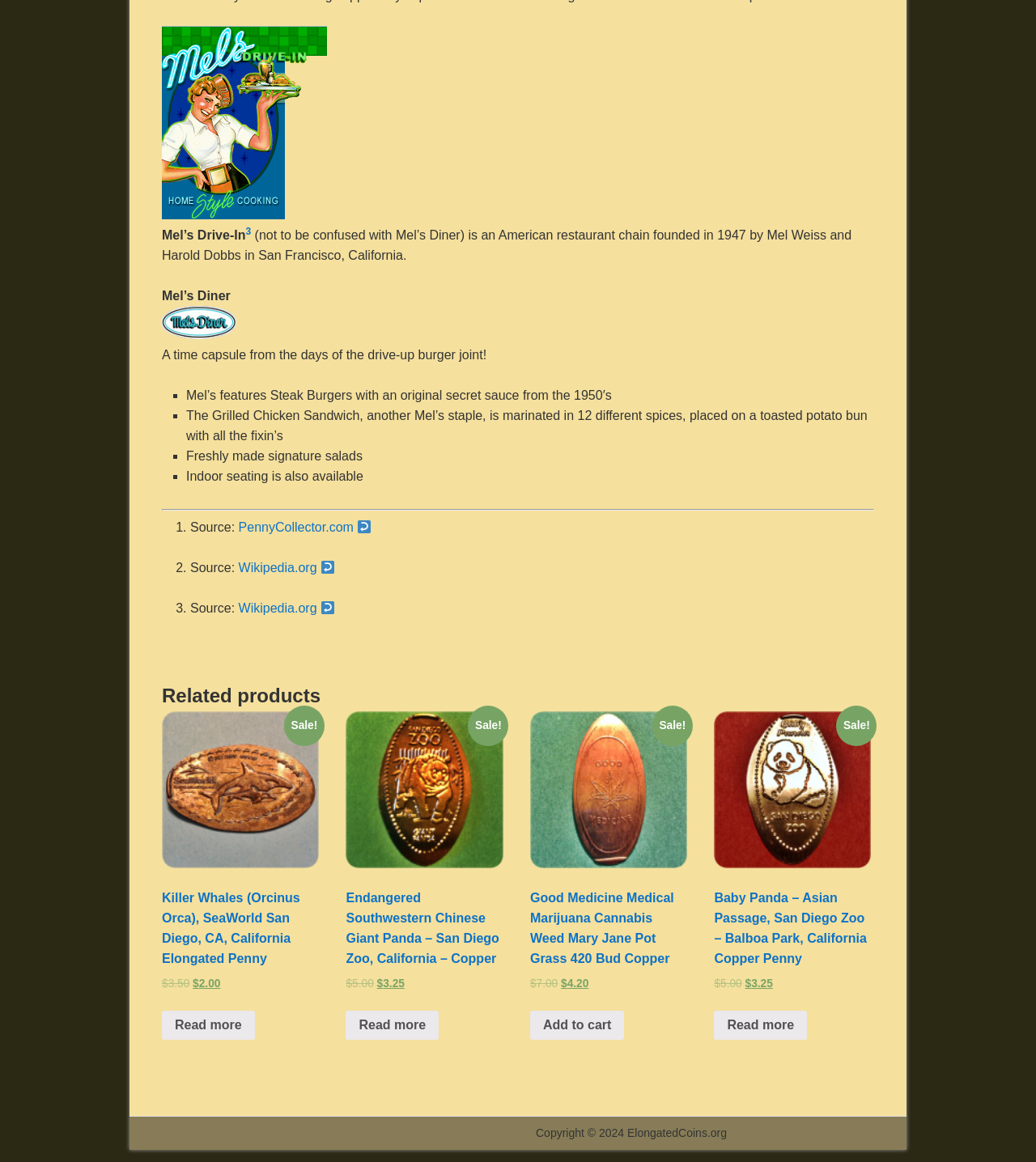Determine the bounding box coordinates for the area that should be clicked to carry out the following instruction: "Click on the link to read more about Mel's Drive-In".

[0.156, 0.196, 0.237, 0.208]